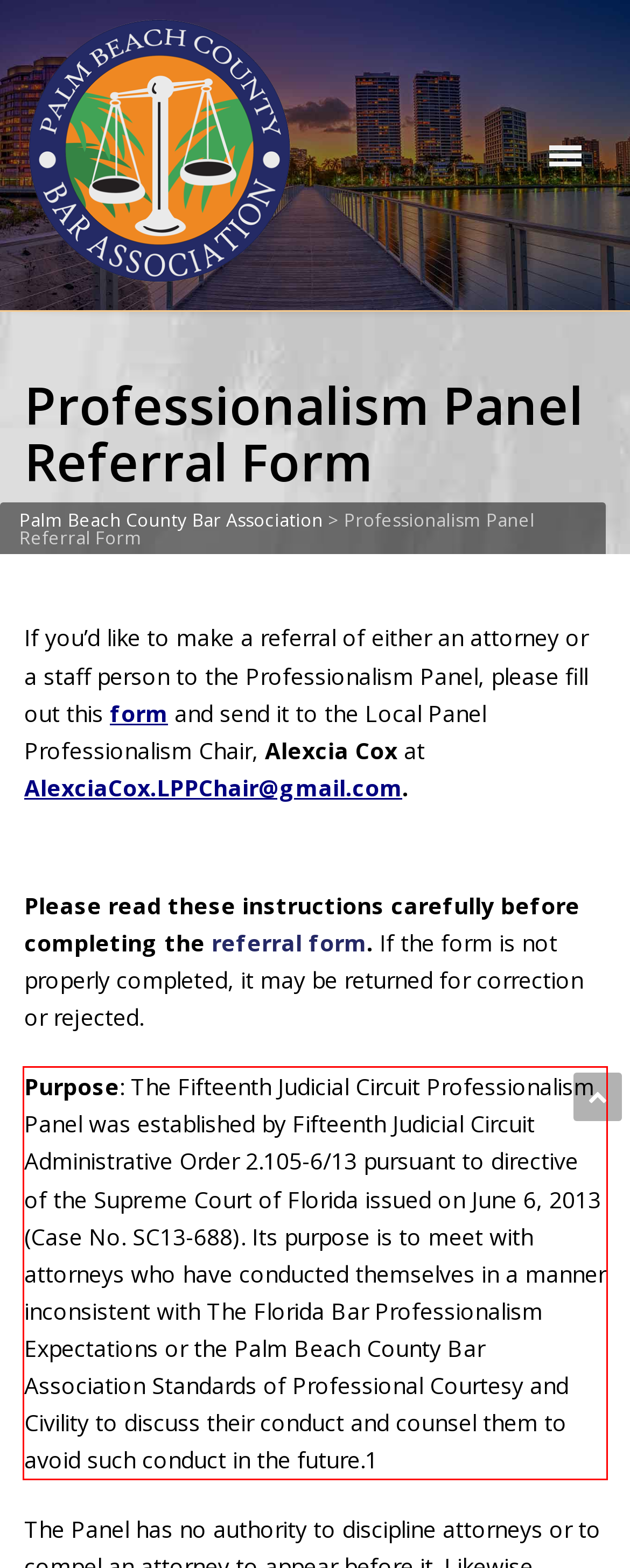Review the screenshot of the webpage and recognize the text inside the red rectangle bounding box. Provide the extracted text content.

Purpose: The Fifteenth Judicial Circuit Professionalism Panel was established by Fifteenth Judicial Circuit Administrative Order 2.105-6/13 pursuant to directive of the Supreme Court of Florida issued on June 6, 2013 (Case No. SC13-688). Its purpose is to meet with attorneys who have conducted themselves in a manner inconsistent with The Florida Bar Professionalism Expectations or the Palm Beach County Bar Association Standards of Professional Courtesy and Civility to discuss their conduct and counsel them to avoid such conduct in the future.1